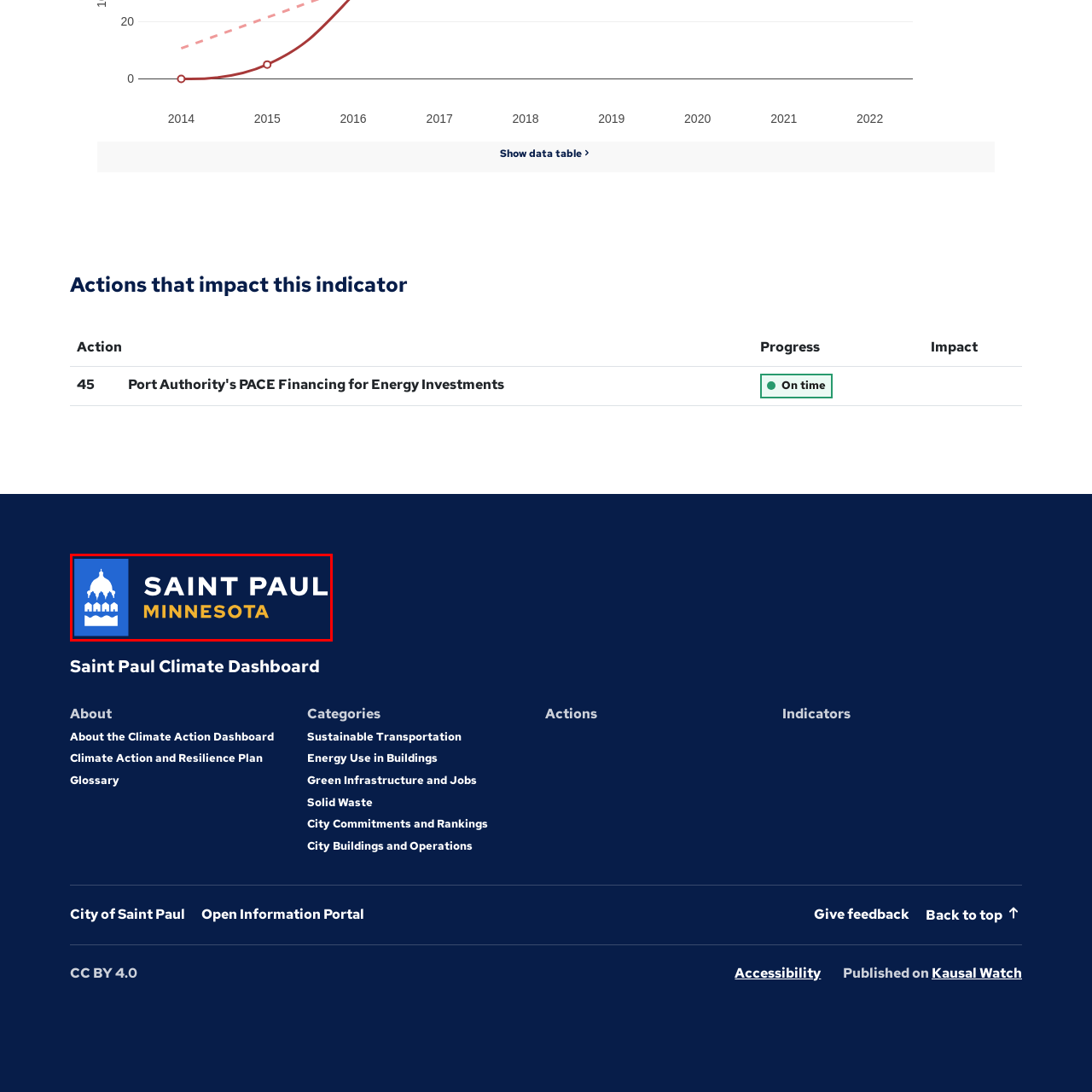What is the iconic feature illustrated above the stylized buildings?
Inspect the image within the red bounding box and respond with a detailed answer, leveraging all visible details.

The logo features an illustration of the city's iconic dome above stylized buildings, which is a distinctive and recognizable element of the city's identity, conveying a sense of civic pride and community.